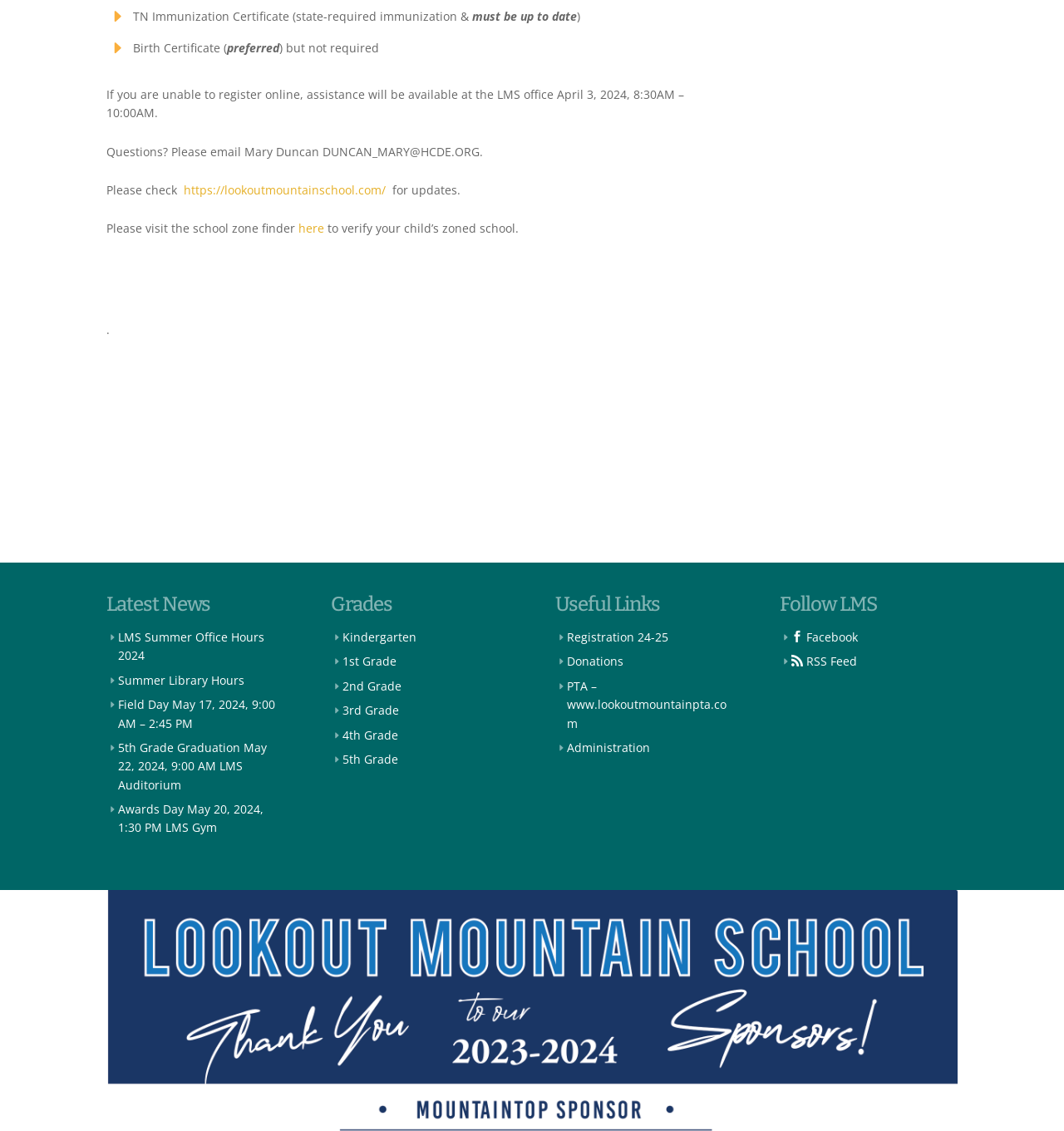How many grades are listed on the webpage?
Please provide a comprehensive answer based on the contents of the image.

The webpage lists links for 'Kindergarten', '1st Grade', '2nd Grade', '3rd Grade', '4th Grade', and '5th Grade' under the 'Grades' section, which indicates that there are 6 grades listed on the webpage.